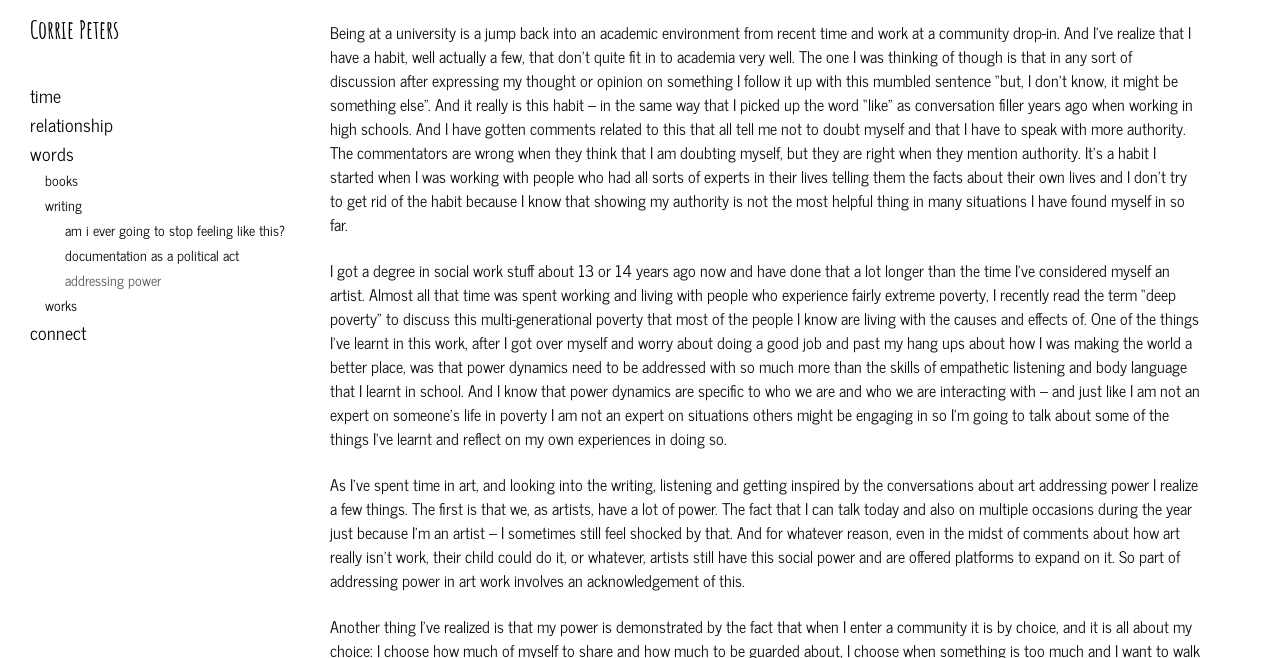Please find and report the bounding box coordinates of the element to click in order to perform the following action: "visit time". The coordinates should be expressed as four float numbers between 0 and 1, in the format [left, top, right, bottom].

[0.016, 0.123, 0.241, 0.167]